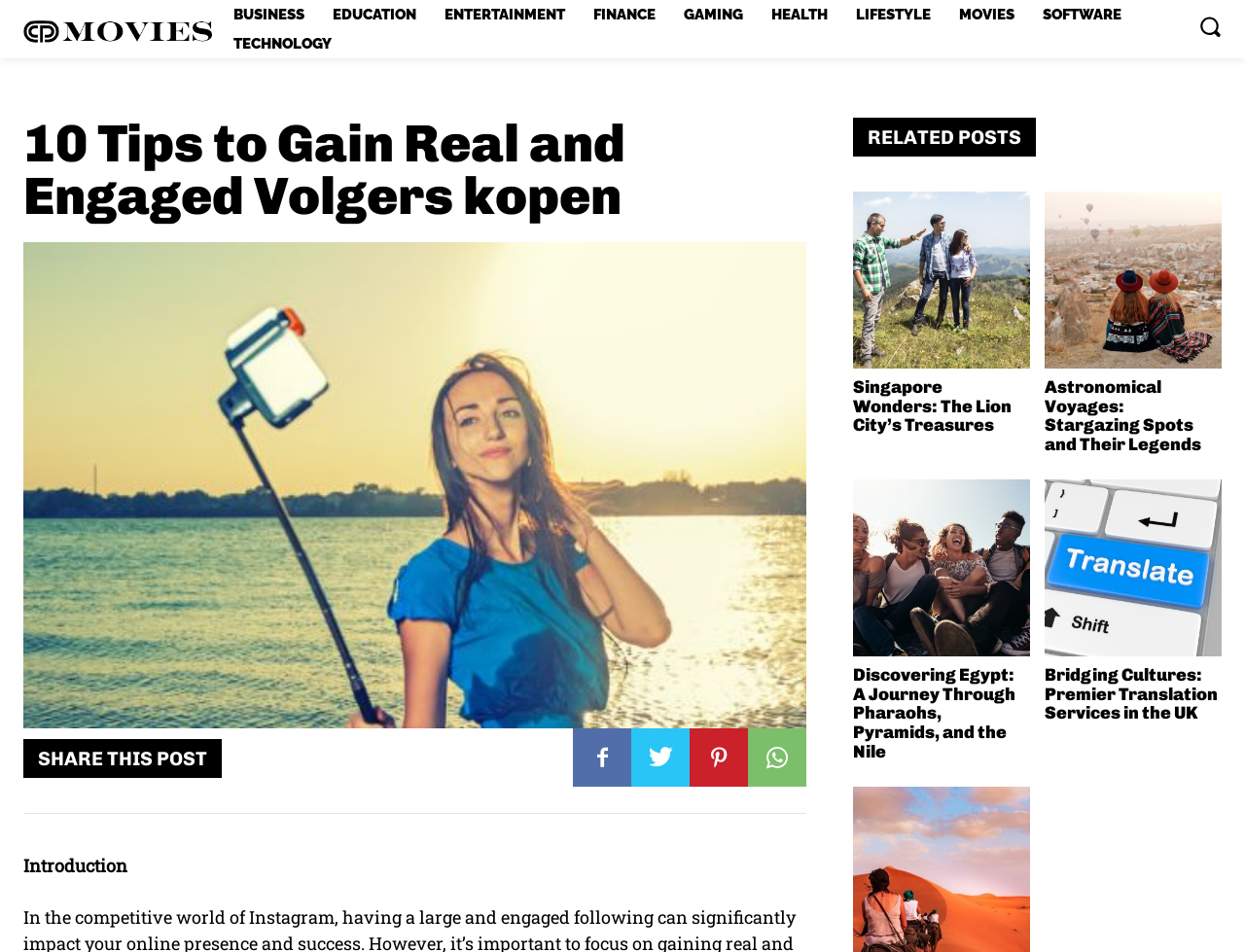How many related posts are listed?
Give a detailed response to the question by analyzing the screenshot.

I looked at the section labeled 'RELATED POSTS' and counted the number of links, which are Singapore Wonders: The Lion City’s Treasures, Astronomical Voyages: Stargazing Spots and Their Legends, Discovering Egypt: A Journey Through Pharaohs, Pyramids, and the Nile, and Bridging Cultures: Premier Translation Services in the UK, and found that there are 4 related posts listed.